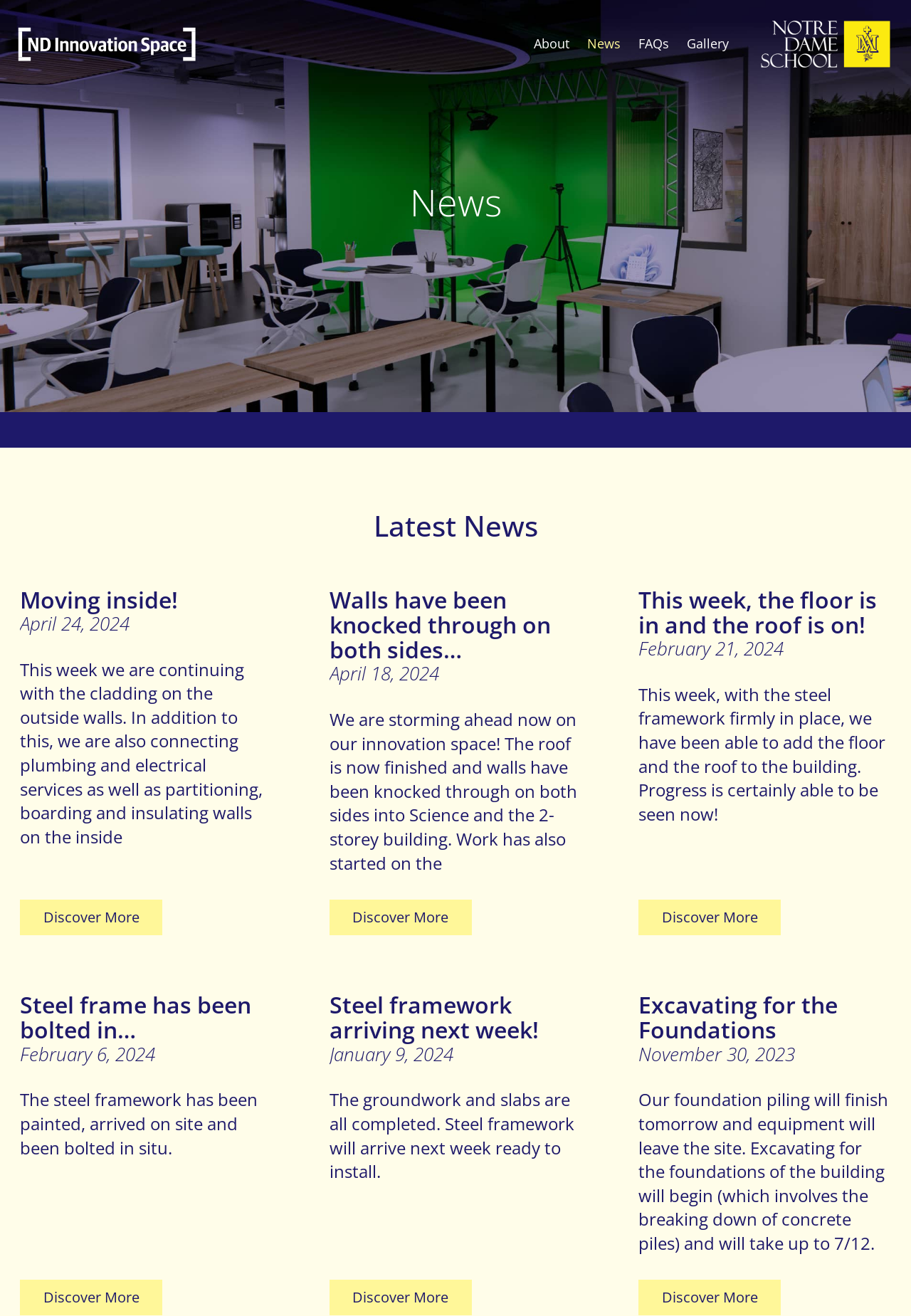Give a short answer to this question using one word or a phrase:
What is the purpose of the 'Read more' links?

To read more about the news article